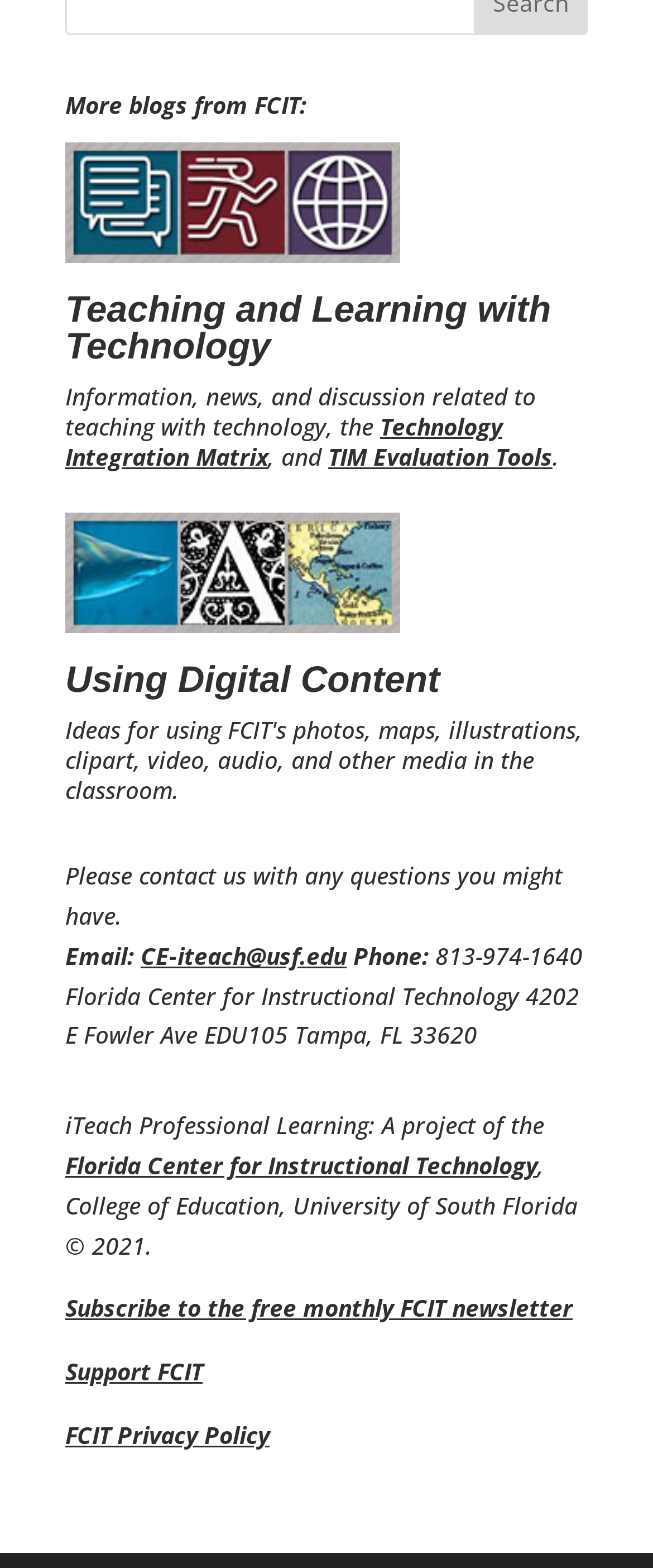How many ways are there to contact or support FCIT?
Using the details shown in the screenshot, provide a comprehensive answer to the question.

I counted the number of contact or support options, including the email address, phone number, and 'Support FCIT' link, and found three ways to contact or support FCIT.